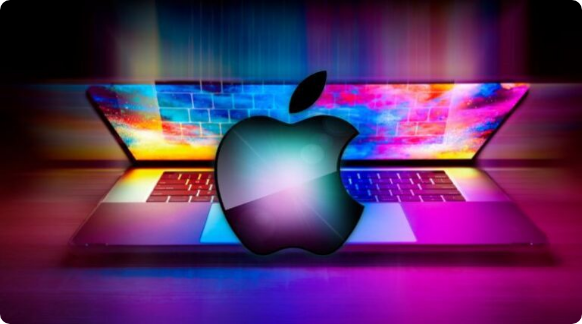Using the information shown in the image, answer the question with as much detail as possible: What does the overall aesthetic of the image evoke?

The visually striking scene reflects the innovative spirit of Apple, and the overall aesthetic evokes a sense of creativity and modern technology, encapsulating the essence of Apple's commitment to design and functionality in the digital age.